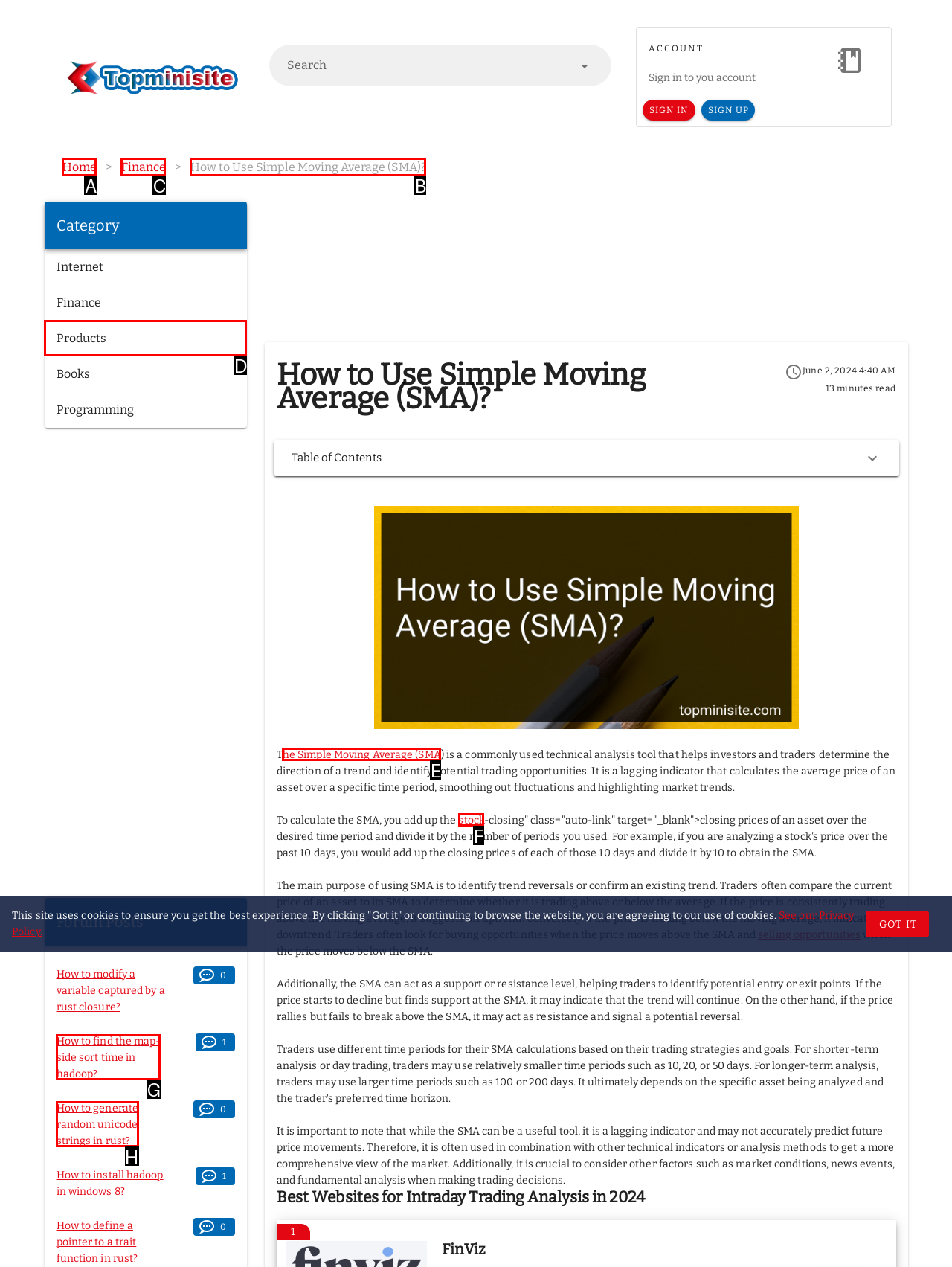Select the correct option from the given choices to perform this task: Go to the Finance page. Provide the letter of that option.

C